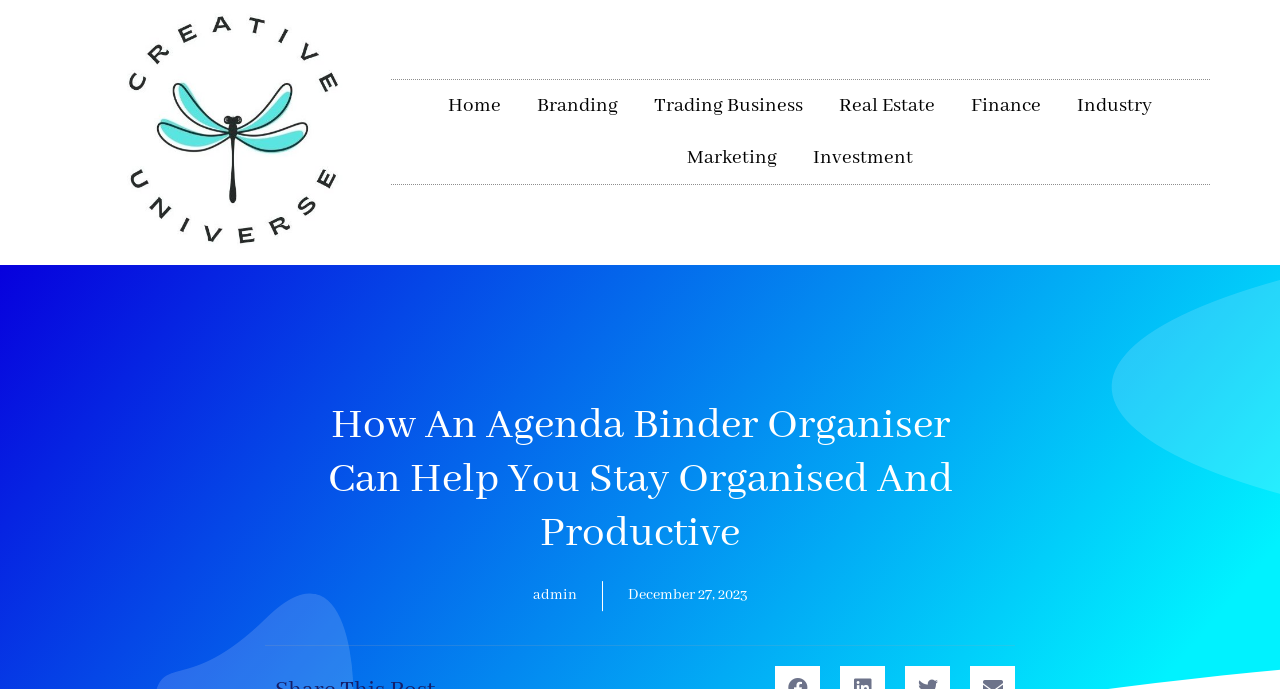Please find the bounding box coordinates of the element that you should click to achieve the following instruction: "visit the branding page". The coordinates should be presented as four float numbers between 0 and 1: [left, top, right, bottom].

[0.406, 0.117, 0.497, 0.192]